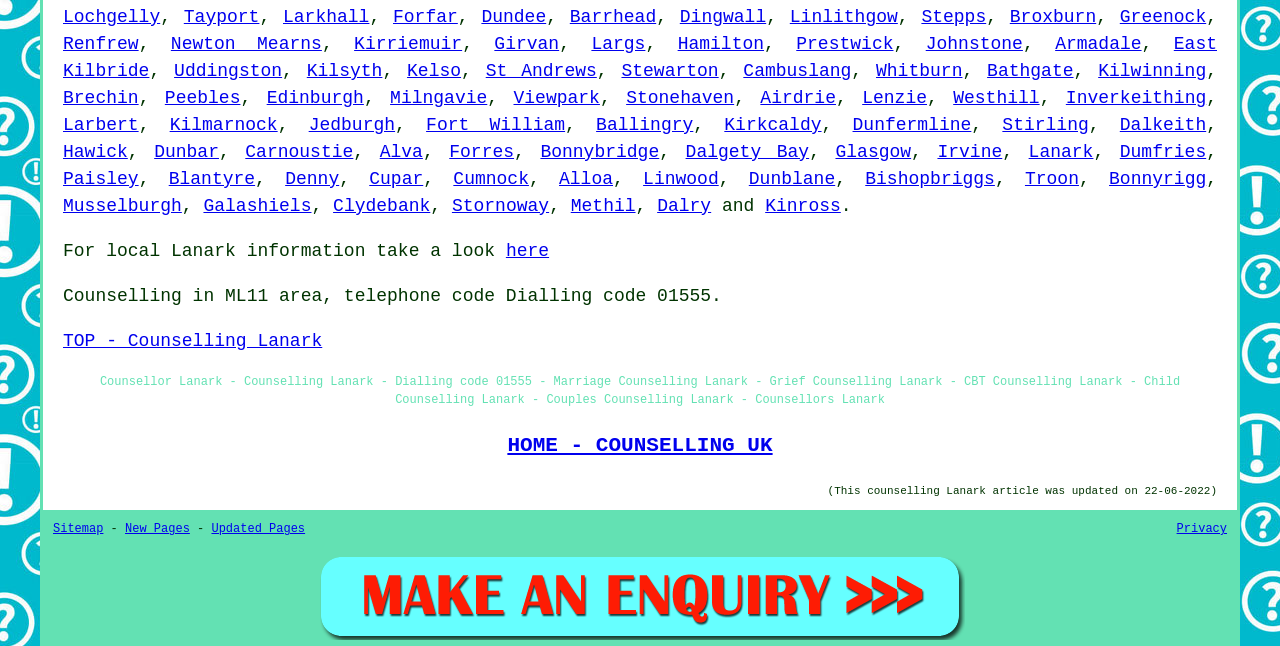Please answer the following question using a single word or phrase: 
Are the locations listed in alphabetical order?

No